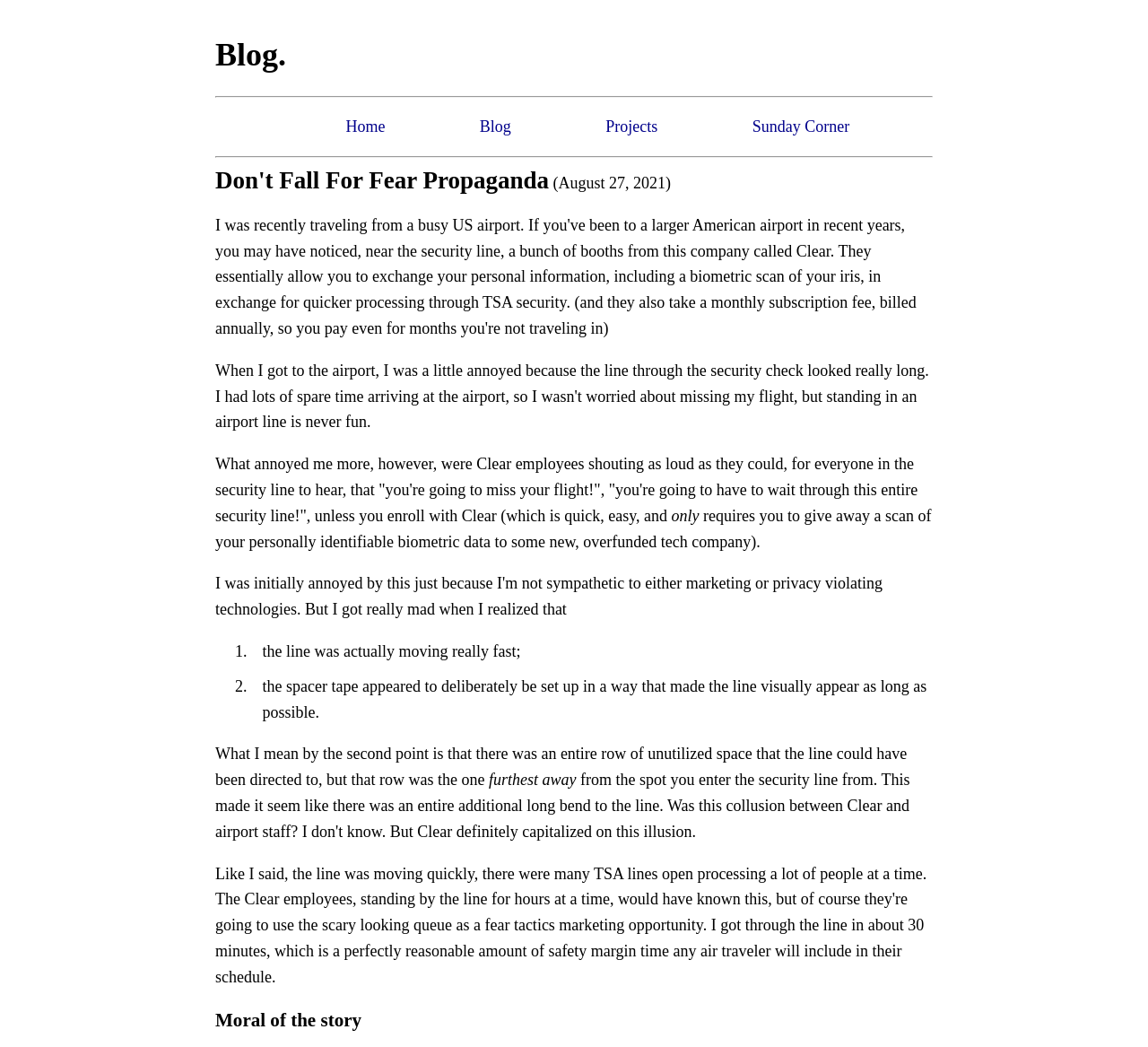Based on what you see in the screenshot, provide a thorough answer to this question: How many points does the author make about the security line?

The author makes two points about the security line, which are marked by list markers '1.' and '2.' and describe the speed of the line and the setup of the spacer tape respectively.